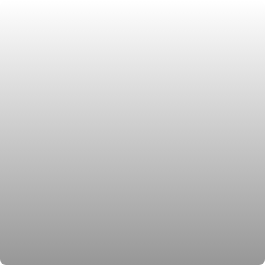Use a single word or phrase to answer the question:
What is the purpose of the image?

To create a calming visual space